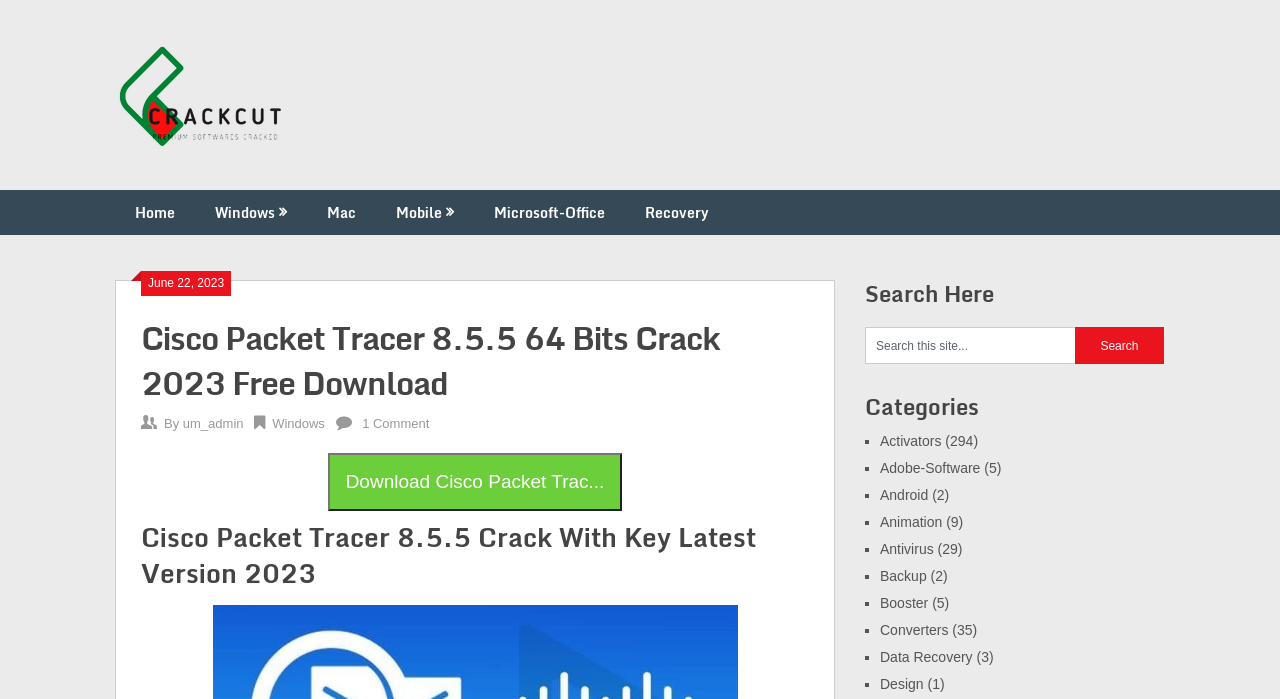What is the name of the website?
Refer to the image and respond with a one-word or short-phrase answer.

Crackcut.com